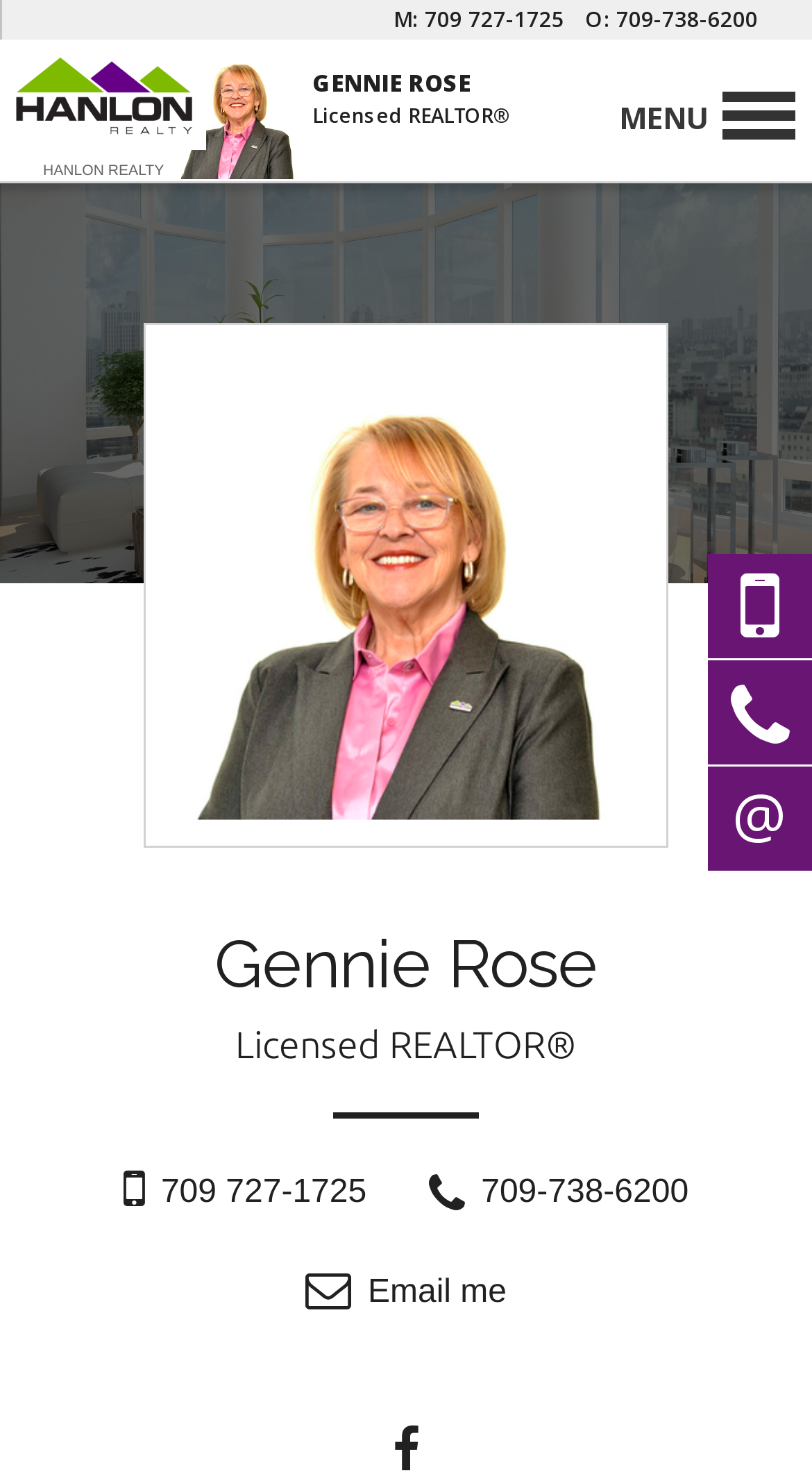Please determine the bounding box coordinates, formatted as (top-left x, top-left y, bottom-right x, bottom-right y), with all values as floating point numbers between 0 and 1. Identify the bounding box of the region described as: 709 727-1725

[0.523, 0.003, 0.695, 0.023]